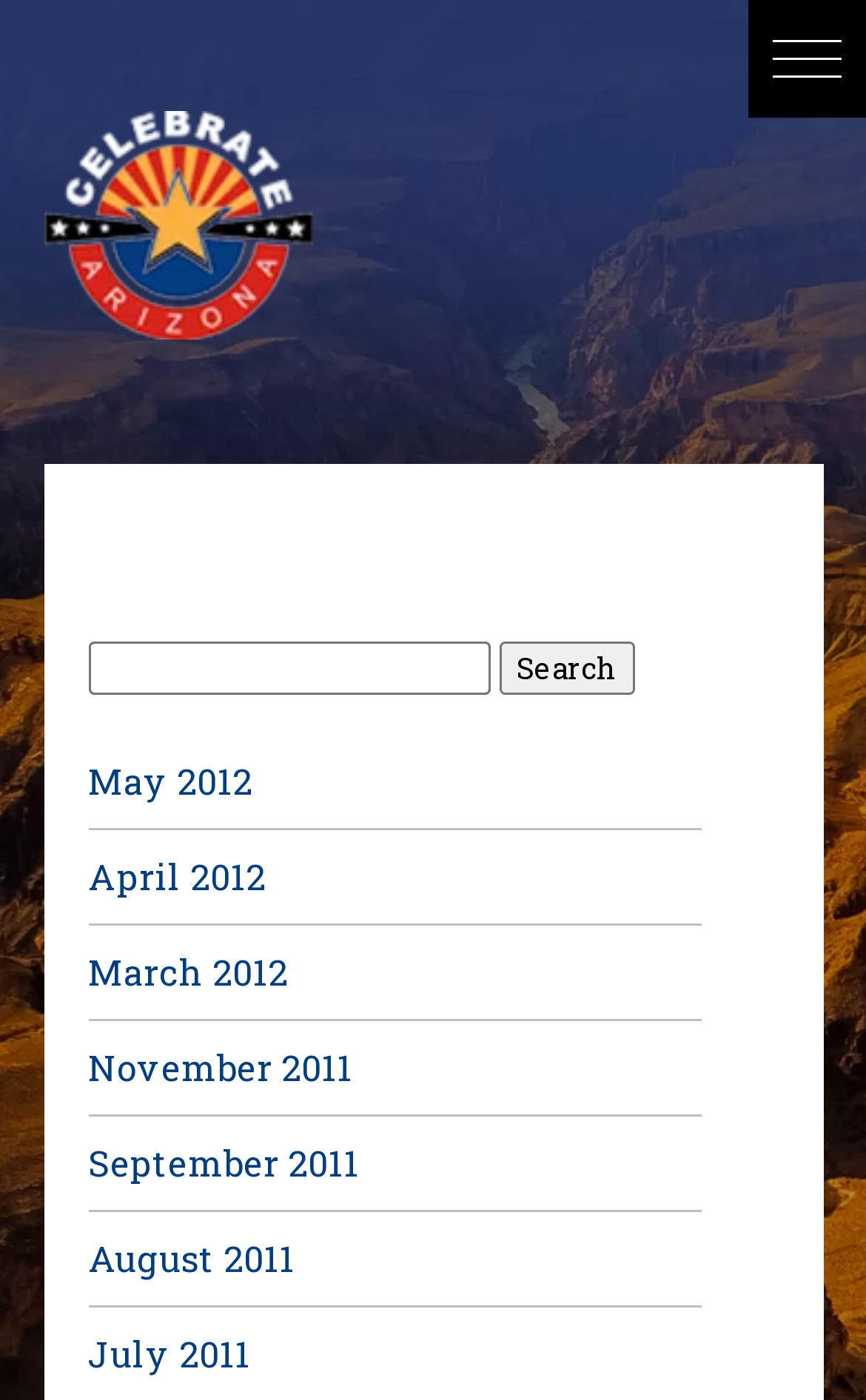Please specify the bounding box coordinates for the clickable region that will help you carry out the instruction: "Search with the search button".

[0.576, 0.458, 0.732, 0.496]